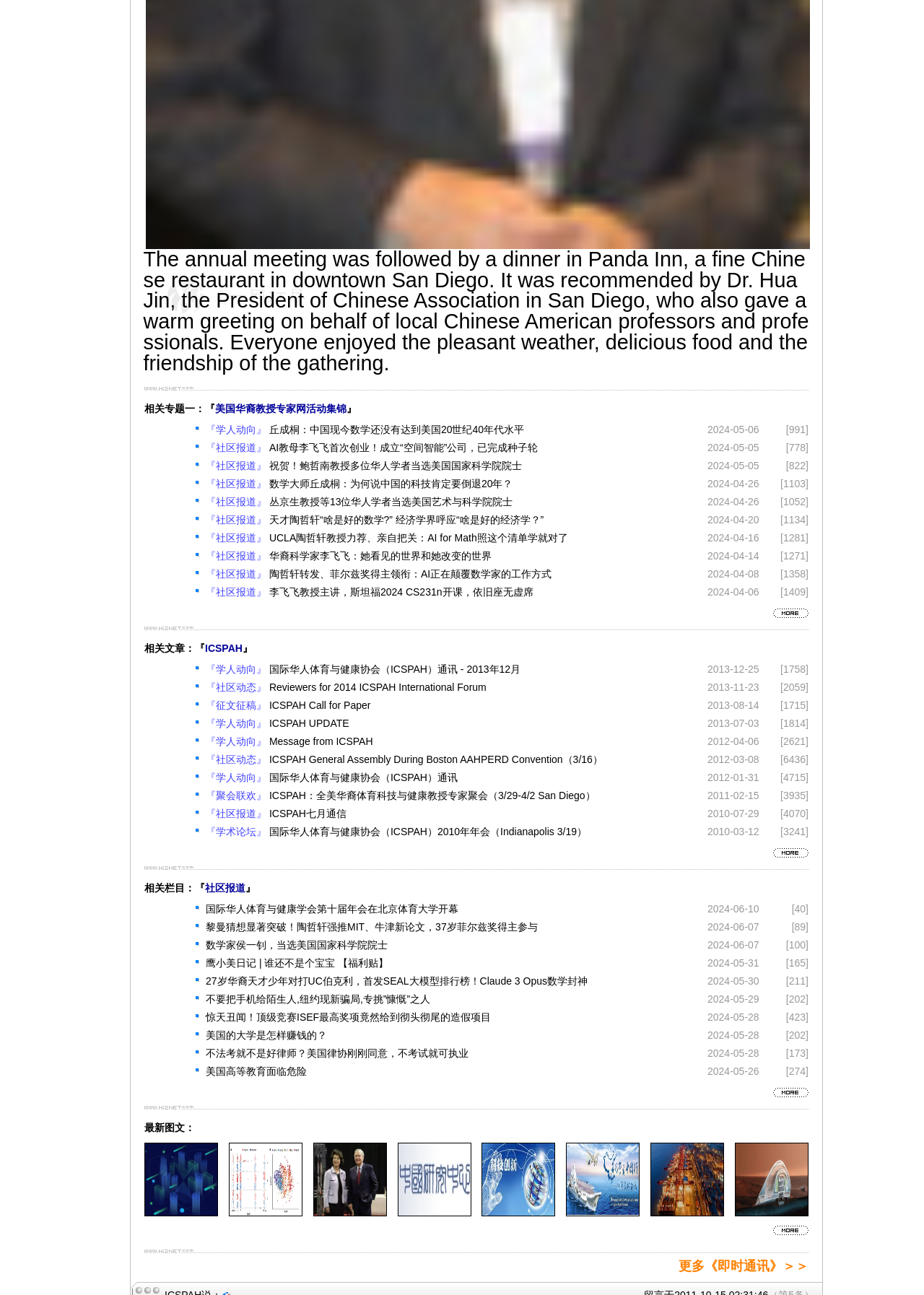Please find and report the bounding box coordinates of the element to click in order to perform the following action: "read the news '『社区报道』 AI教母李飞飞首次创业！成立“空间智能”公司，已完成种子轮'". The coordinates should be expressed as four float numbers between 0 and 1, in the format [left, top, right, bottom].

[0.223, 0.341, 0.766, 0.355]